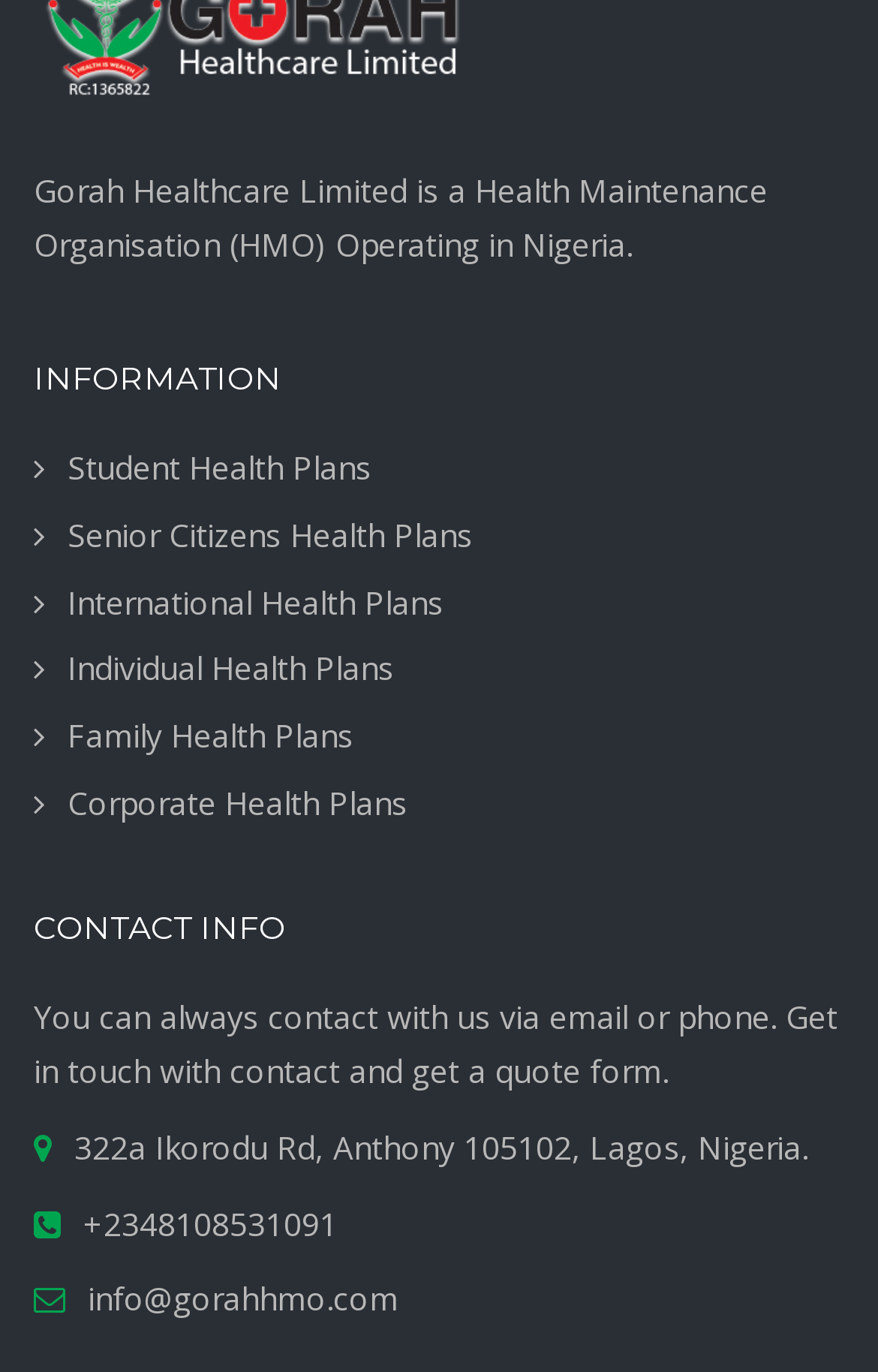What is the location of Gorah Healthcare Limited?
Relying on the image, give a concise answer in one word or a brief phrase.

Lagos, Nigeria